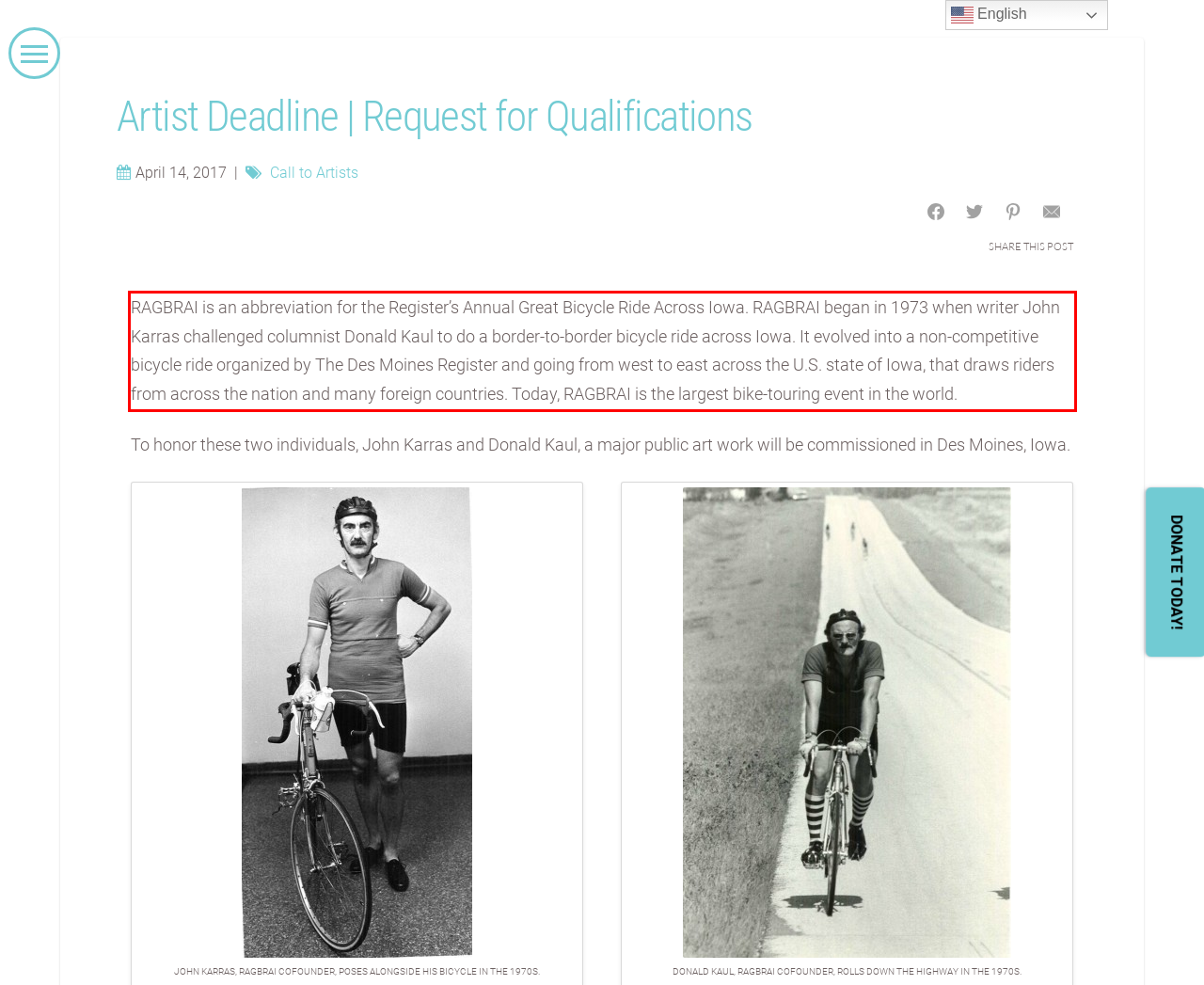Analyze the red bounding box in the provided webpage screenshot and generate the text content contained within.

RAGBRAI is an abbreviation for the Register’s Annual Great Bicycle Ride Across Iowa. RAGBRAI began in 1973 when writer John Karras challenged columnist Donald Kaul to do a border-to-border bicycle ride across Iowa. It evolved into a non-competitive bicycle ride organized by The Des Moines Register and going from west to east across the U.S. state of Iowa, that draws riders from across the nation and many foreign countries. Today, RAGBRAI is the largest bike-touring event in the world.